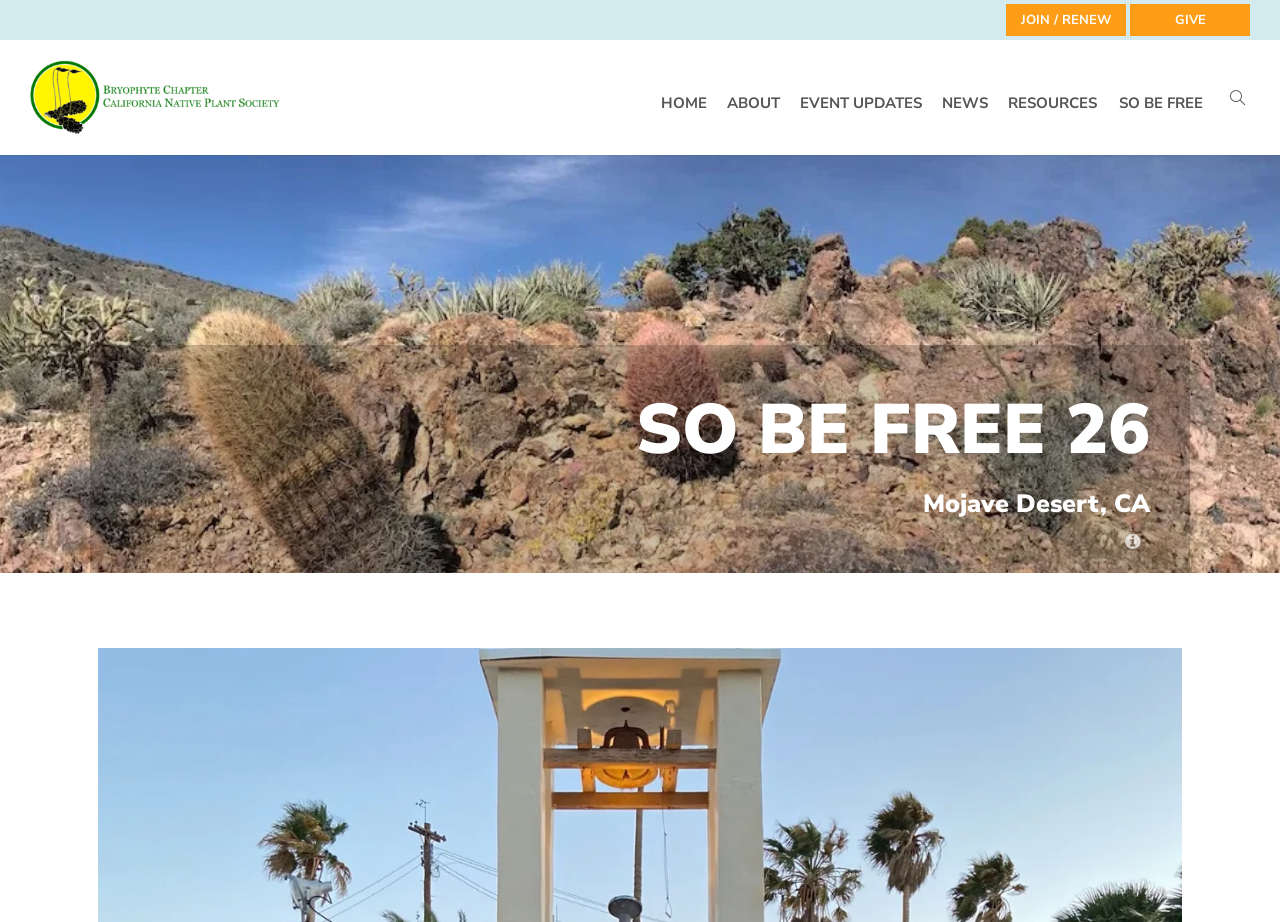Determine the bounding box for the UI element that matches this description: "Home".

[0.51, 0.09, 0.559, 0.168]